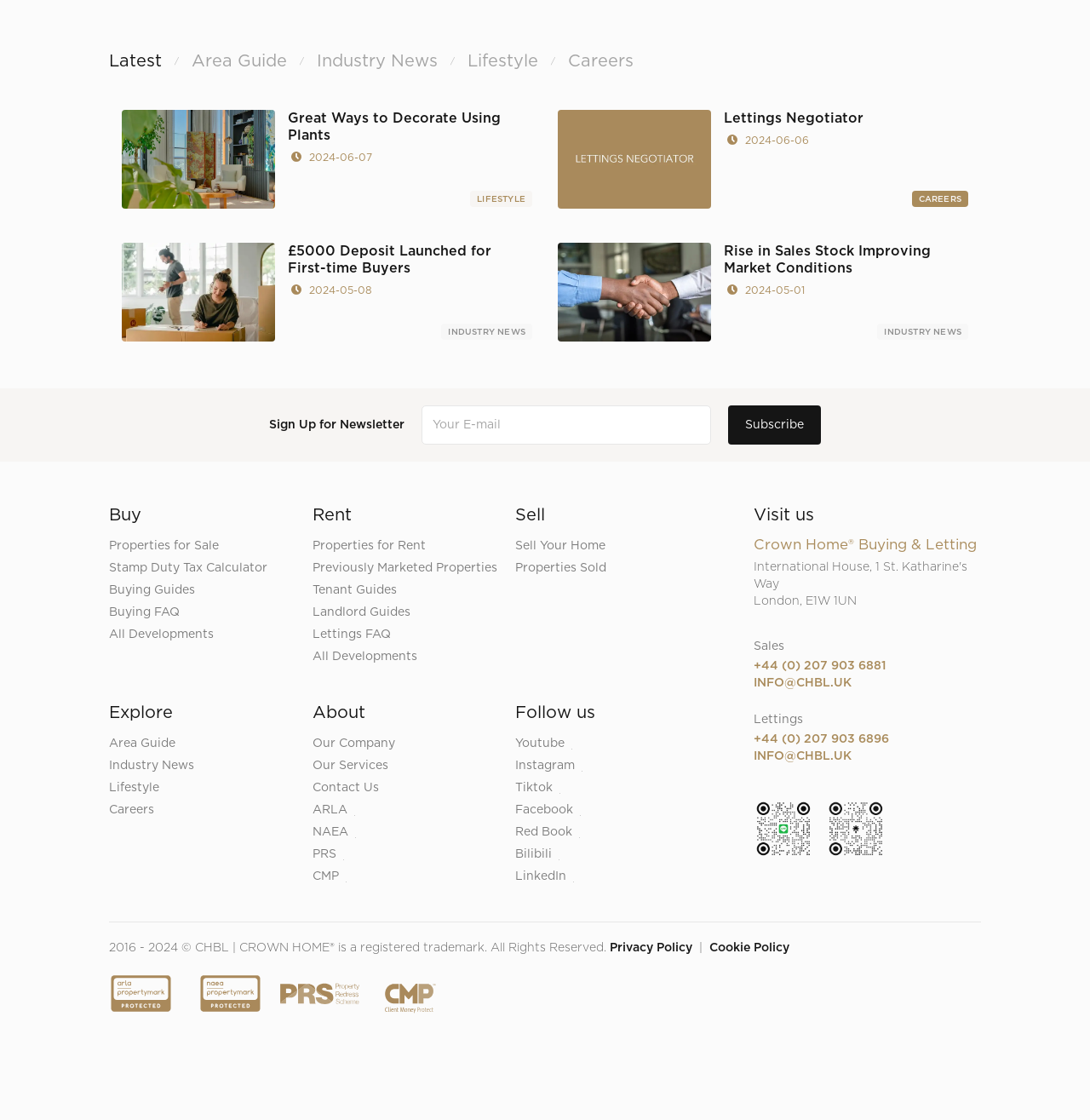What is the main category of properties for sale? Please answer the question using a single word or phrase based on the image.

Buy